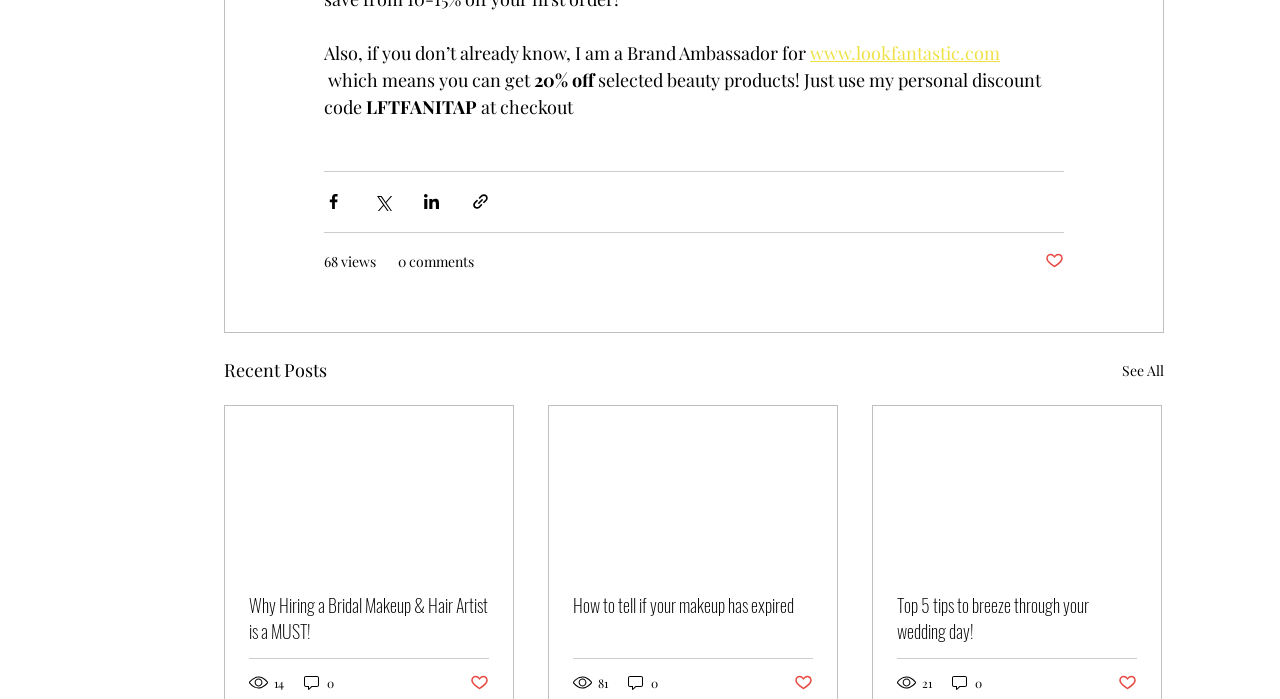Based on the image, please elaborate on the answer to the following question:
What is the purpose of the buttons with Facebook, Twitter, and LinkedIn icons?

The buttons with Facebook, Twitter, and LinkedIn icons are located below the text and are likely used to share the content via social media platforms.